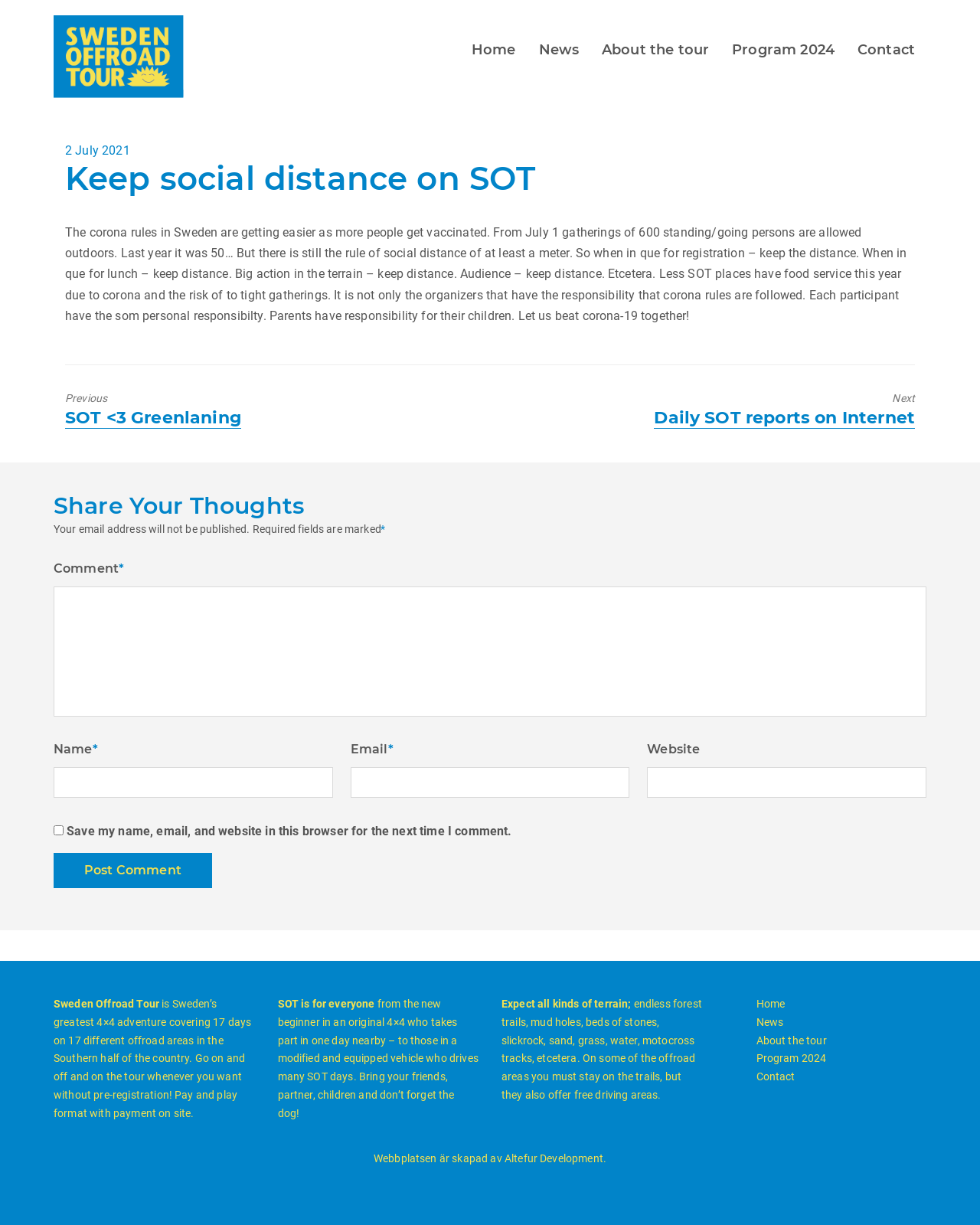Locate the bounding box coordinates of the UI element described by: "parent_node: Email * aria-describedby="email-notes" name="email"". The bounding box coordinates should consist of four float numbers between 0 and 1, i.e., [left, top, right, bottom].

[0.357, 0.626, 0.642, 0.651]